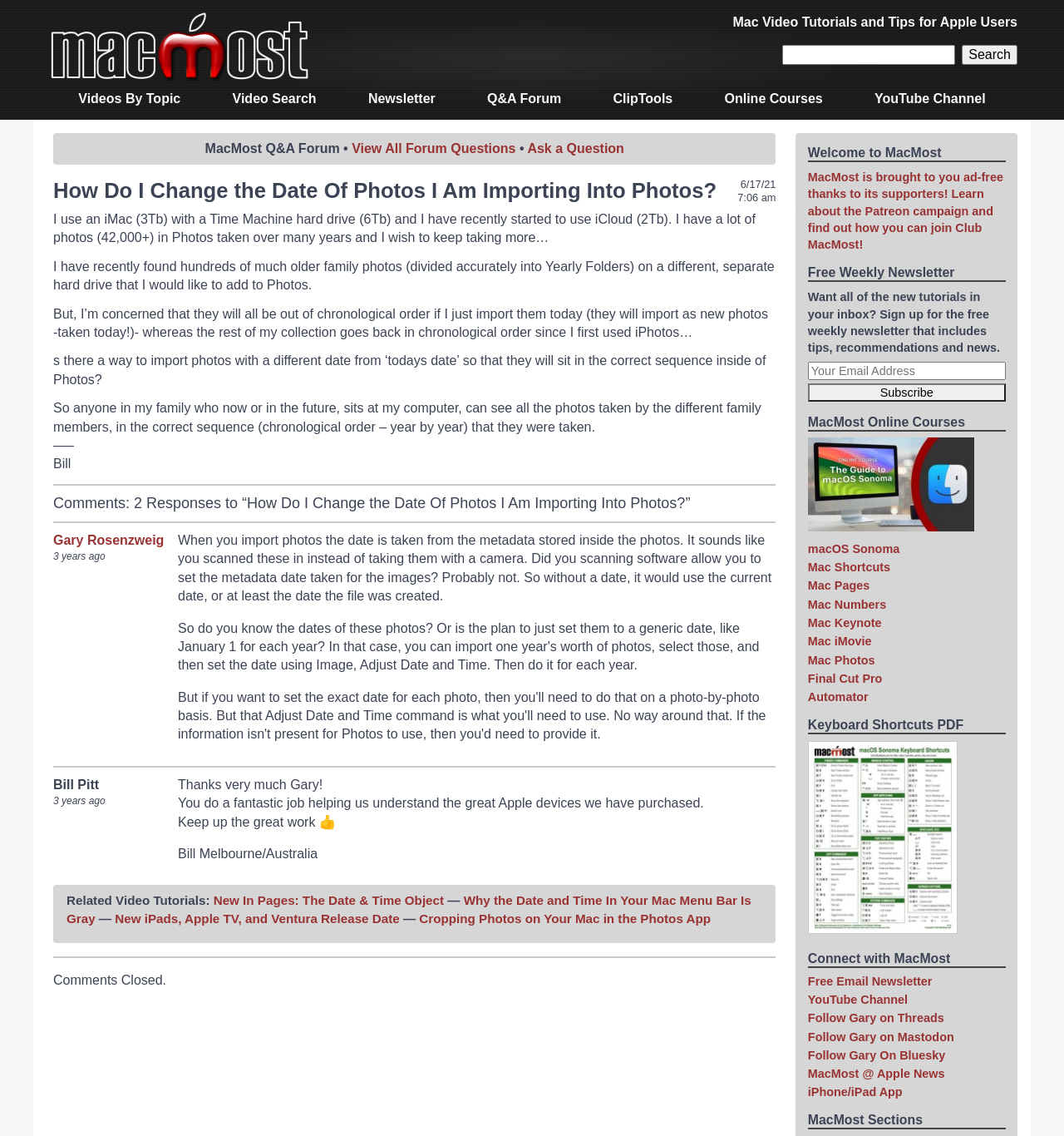Observe the image and answer the following question in detail: What is the topic of the online courses offered by MacMost?

The topic of the online courses can be inferred from the categories listed under 'MacMost Online Courses', which include macOS, Mac Pages, Mac Numbers, and more, all of which are related to Apple devices.